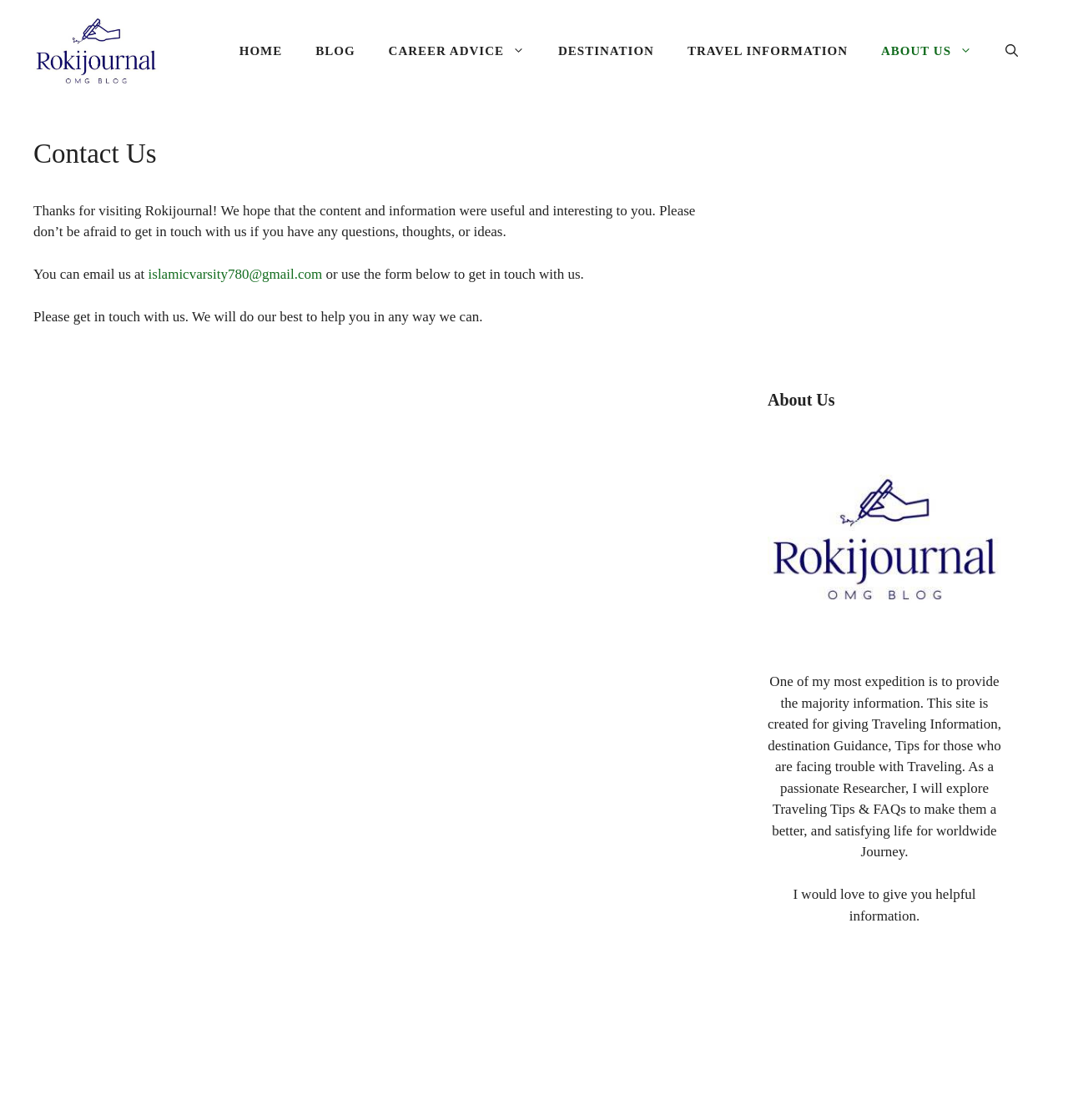Given the content of the image, can you provide a detailed answer to the question?
What is the topic of the main article?

The topic of the main article can be found in the header section, where it says 'Contact Us'.